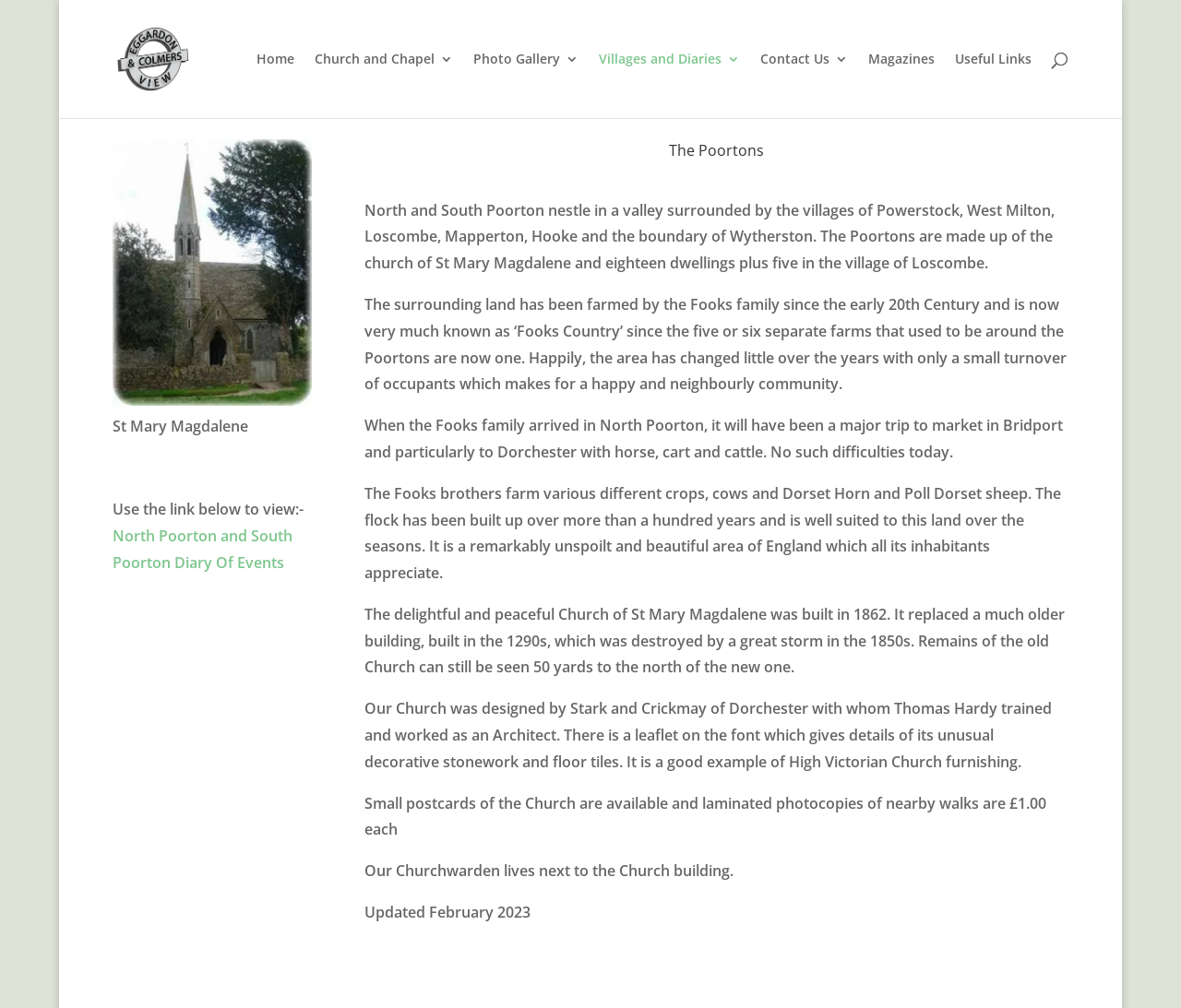Please identify the bounding box coordinates of the element that needs to be clicked to perform the following instruction: "Search for something".

[0.095, 0.0, 0.905, 0.001]